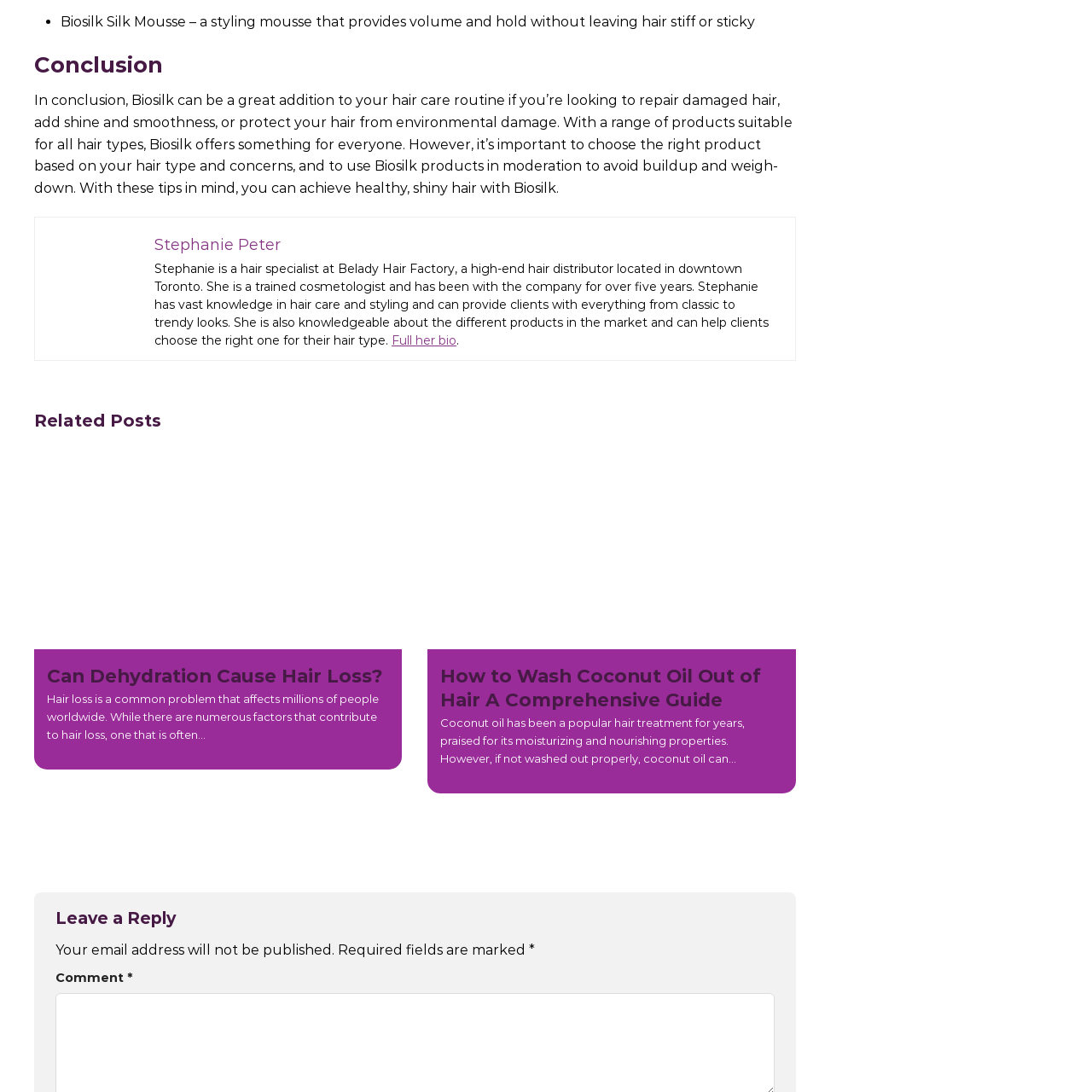Illustrate the image within the red boundary with a detailed caption.

The image features a professional and inviting design element related to the article "Is Biosilk Good for Your Hair? A Comprehensive Review." Accompanying the article's insights on hair care, the image is likely connected to a profile of Stephanie Peter, a hair specialist at Belady Hair Factory in Toronto. Known for her expertise in hair care and styling, she provides clientele with tailored advice based on their individual hair types. In addition, the article discusses the benefits and proper usage of Biosilk products, emphasizing their potential for hair repair, shine, and protection against environmental damage. This image serves to enhance the content by visually anchoring the expertise and professional background of the stylist contributing to the discussion on effective hair care solutions.